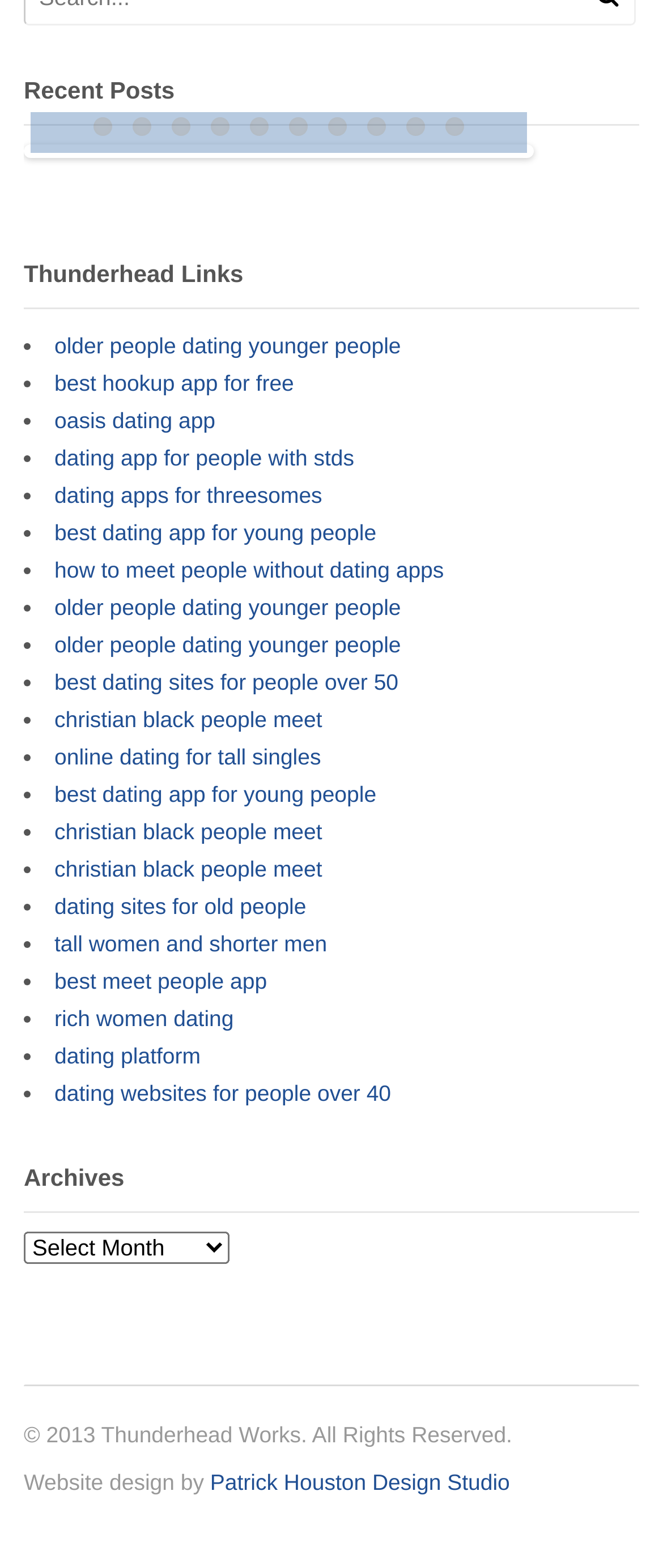Using the image as a reference, answer the following question in as much detail as possible:
Who designed the website?

The website designer can be identified by reading the text at the bottom of the webpage, which states 'Website design by Patrick Houston Design Studio'.